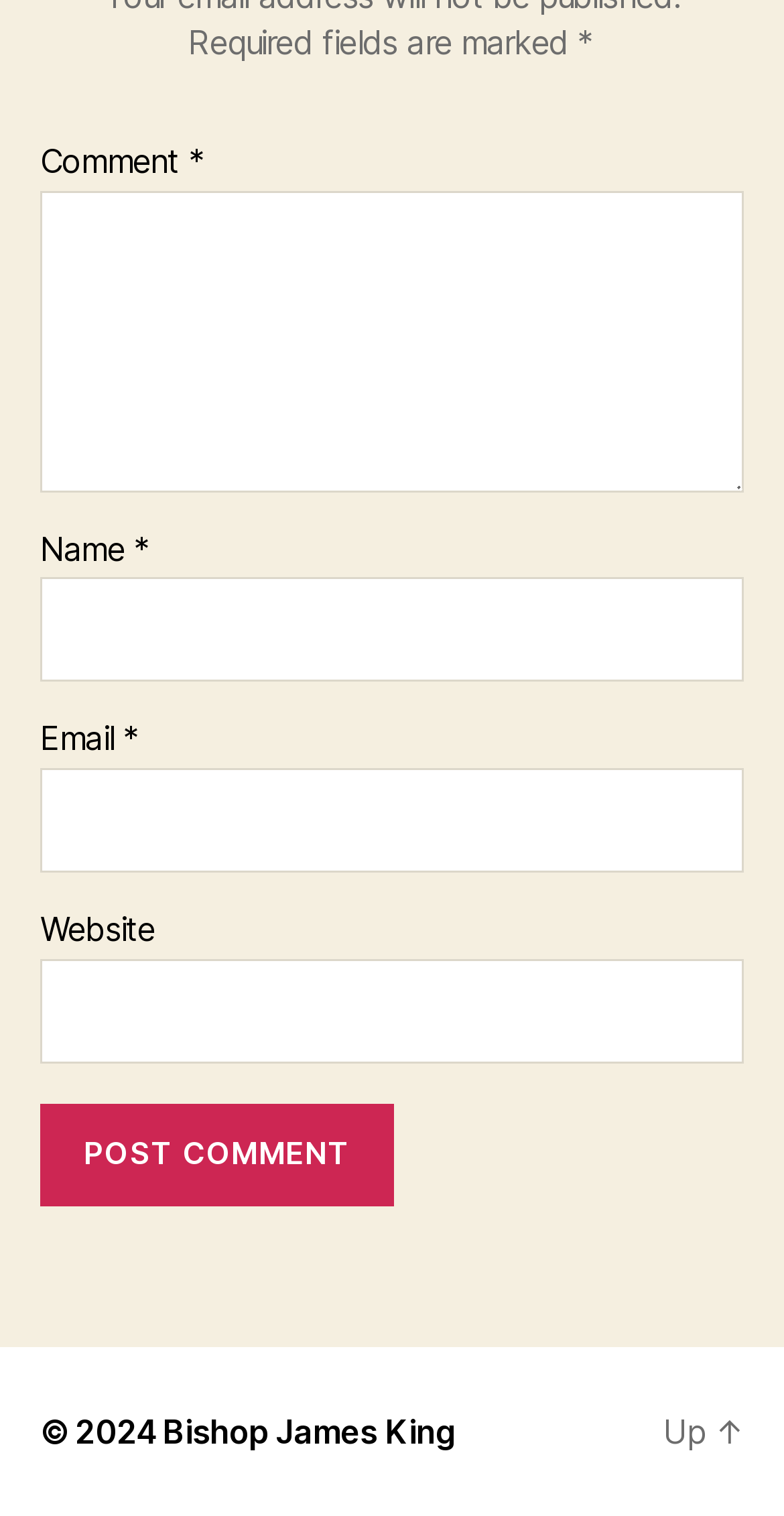What is the purpose of the textboxes?
Please provide a detailed and comprehensive answer to the question.

The webpage has several textboxes with labels 'Comment', 'Name', 'Email', and 'Website'. These textboxes are required to input information for posting a comment, which suggests that the purpose of these textboxes is to input comment information.